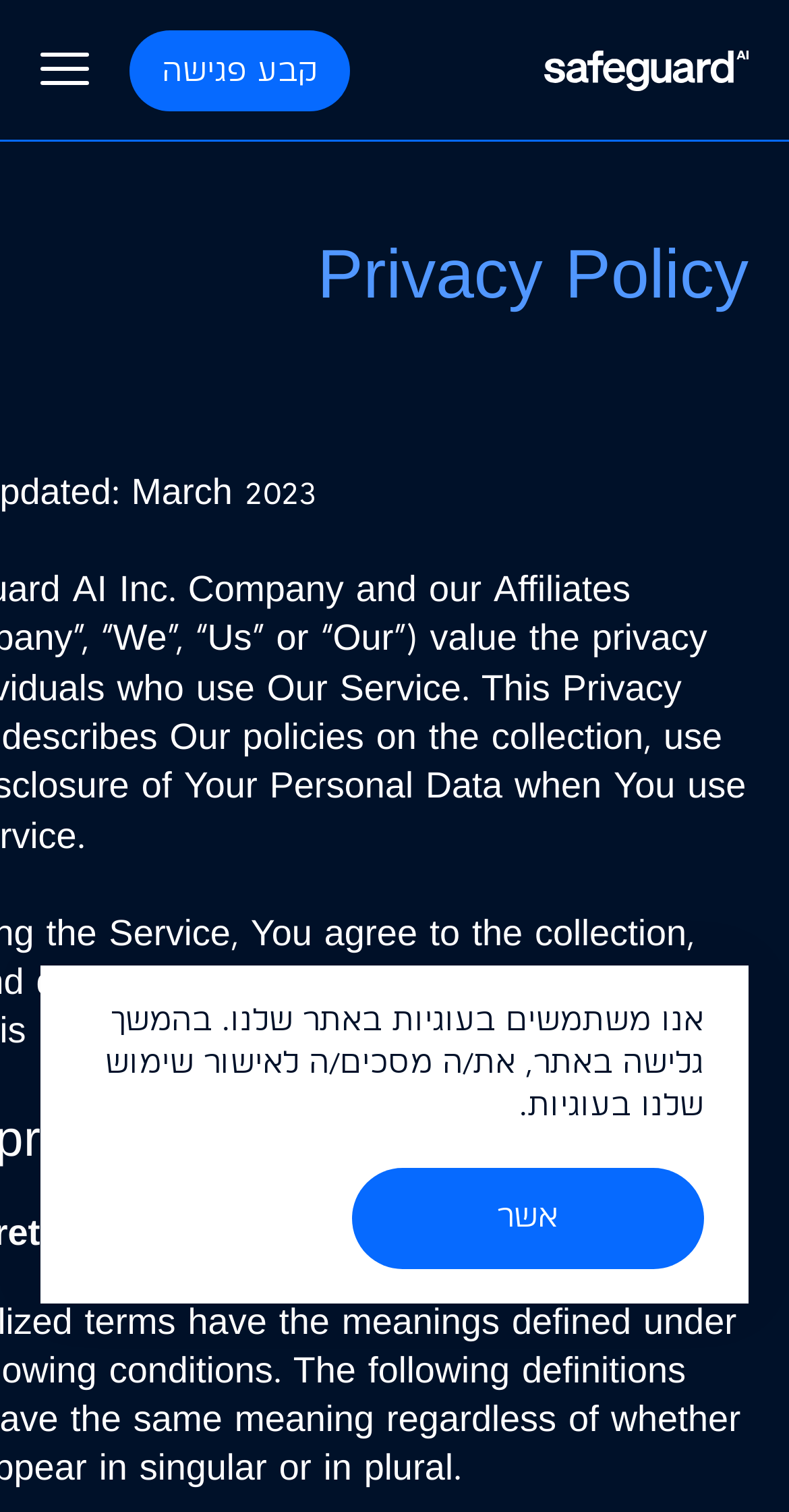Refer to the screenshot and answer the following question in detail:
What is the purpose of the cookies on the website?

The purpose of the cookies on the website is to enhance user experience, as stated in the StaticText element 'אנו משתמשים בעוגיות באתר שלנו. בהמשך גלישה באתר, את/ה מסכים/ה לאישור שימוש שלנו בעוגיות.'.